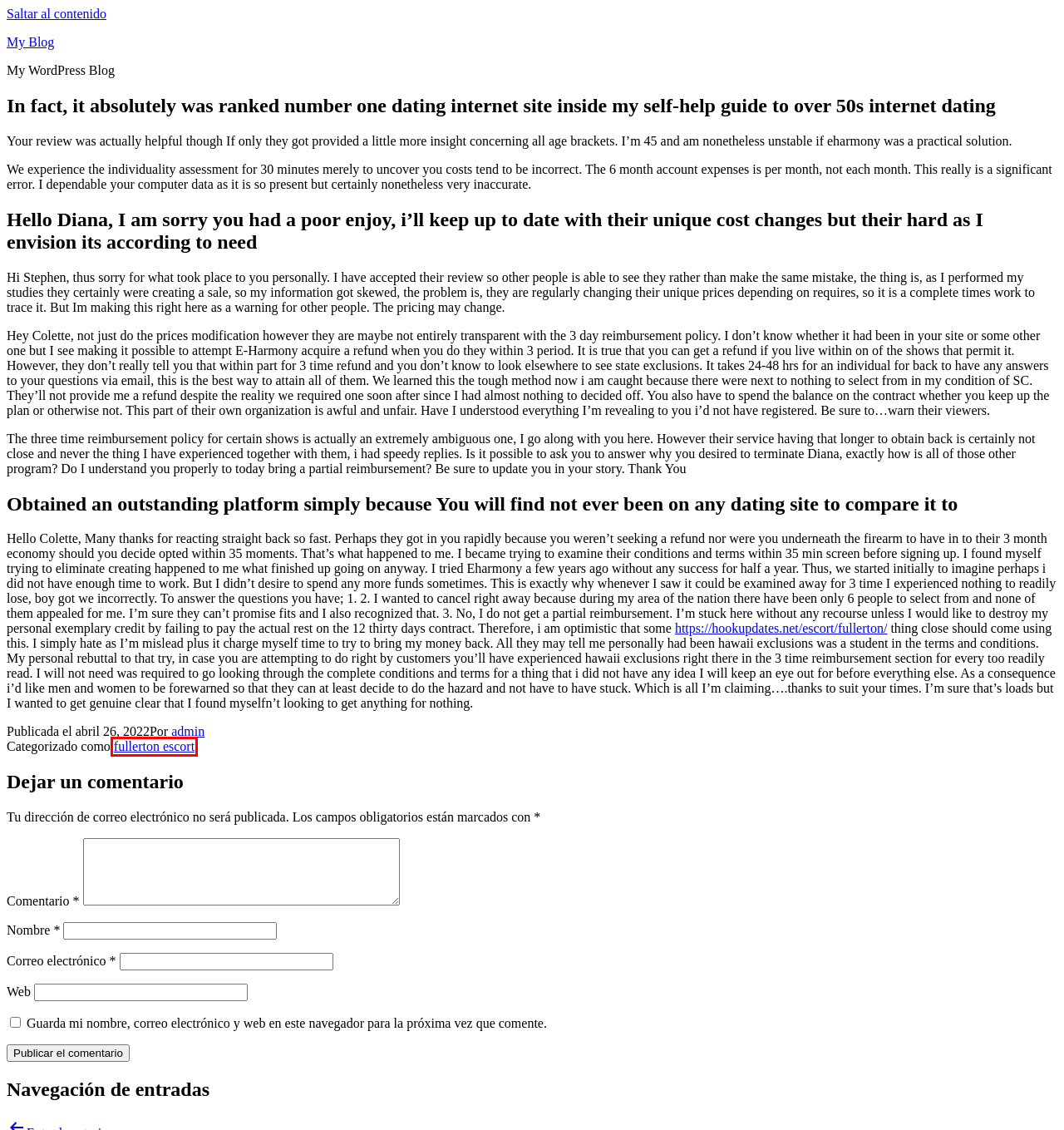You are provided with a screenshot of a webpage that has a red bounding box highlighting a UI element. Choose the most accurate webpage description that matches the new webpage after clicking the highlighted element. Here are your choices:
A. Herramienta de blog, plataforma de publicación y CMS – WordPress.org España
B. Blog Tool, Publishing Platform, and CMS – WordPress.org
C. fullerton escort – My Blog
D. My Blog – My WordPress Blog
E. admin – My Blog
F. Fullerton Escort Reviews & Adult Listings (June 2024):🔥 Find Hot Girls & Call Her Now
G. Top On the internet Sexting : Exchange Nudes and you will NSFW Texts For free – My Blog
H. Nutten Escort – Suche nach Raffinesse – My Blog

C